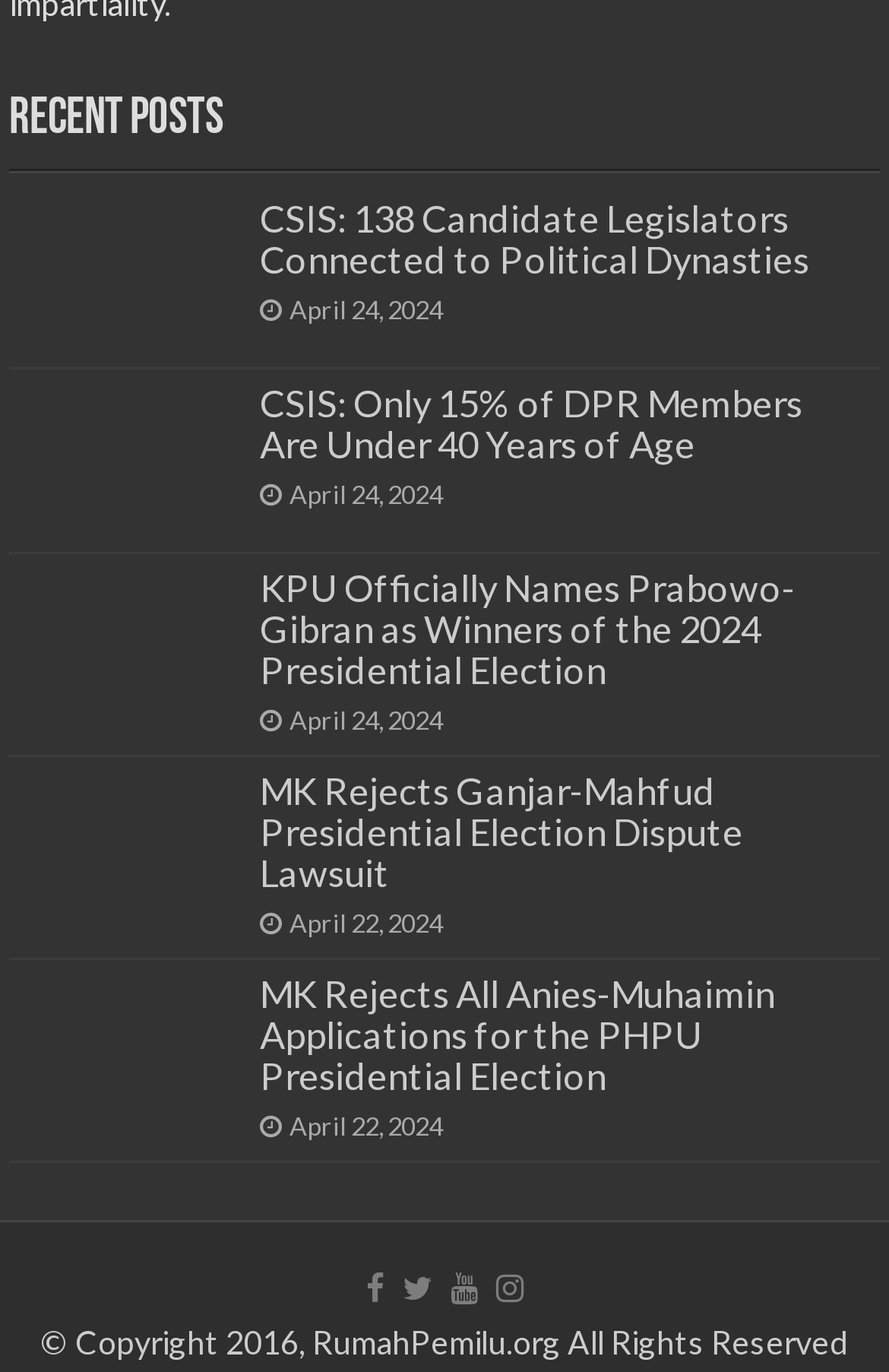Respond with a single word or phrase:
What is the symbol of the first link?

